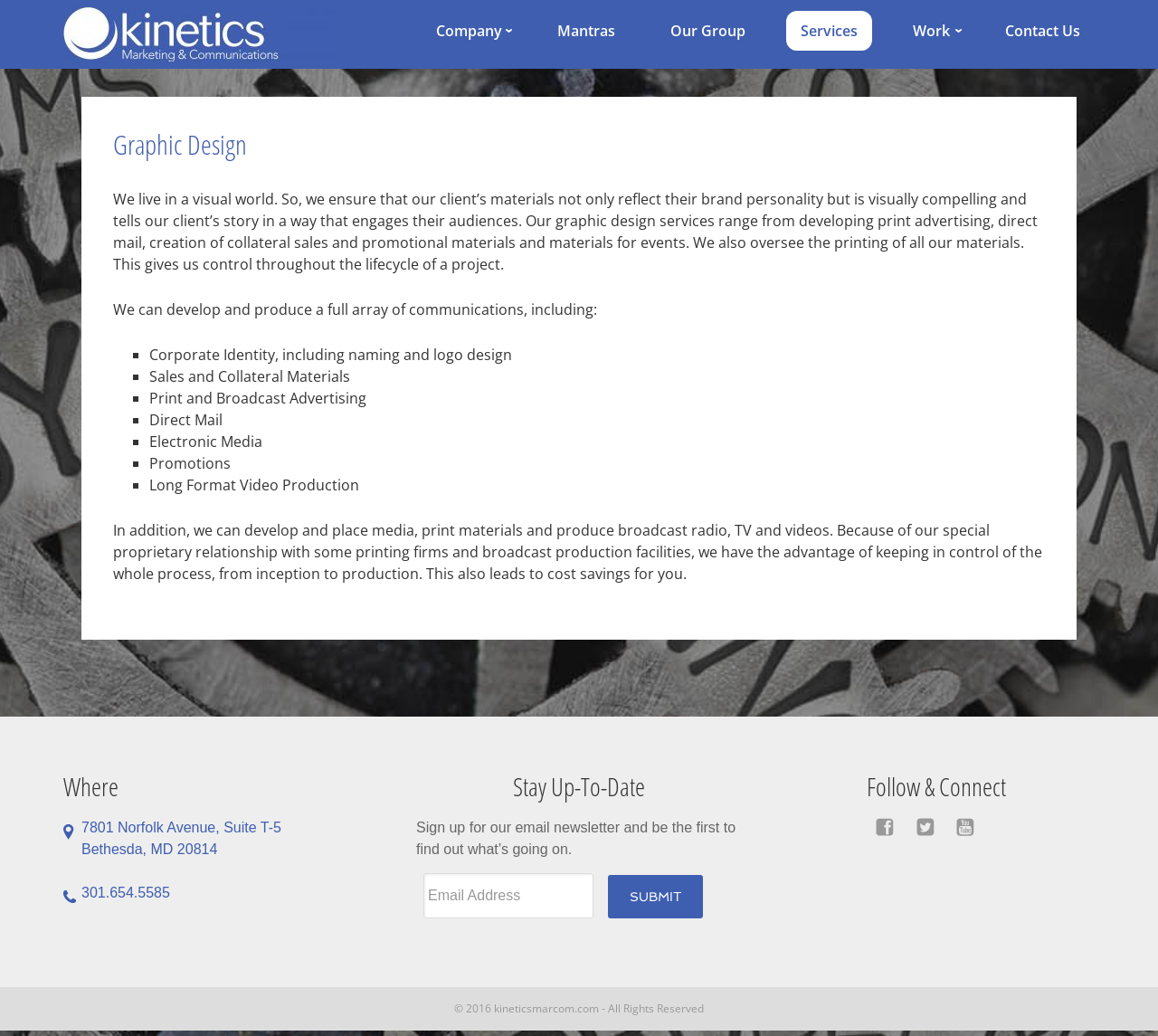What is the company's name?
Based on the image content, provide your answer in one word or a short phrase.

Kinetics